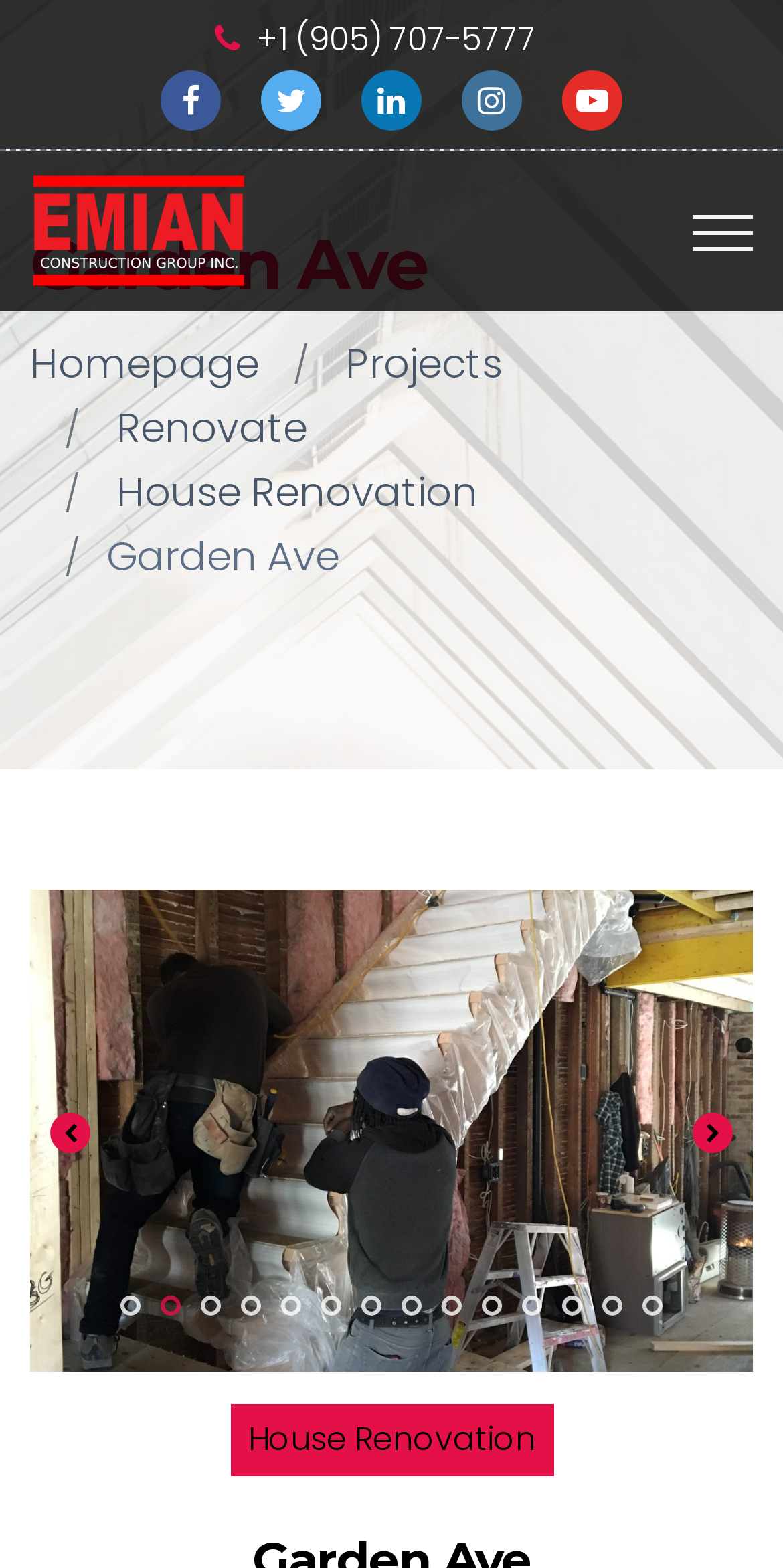What is the phone number on the webpage?
Please look at the screenshot and answer in one word or a short phrase.

+1 (905) 707-5777